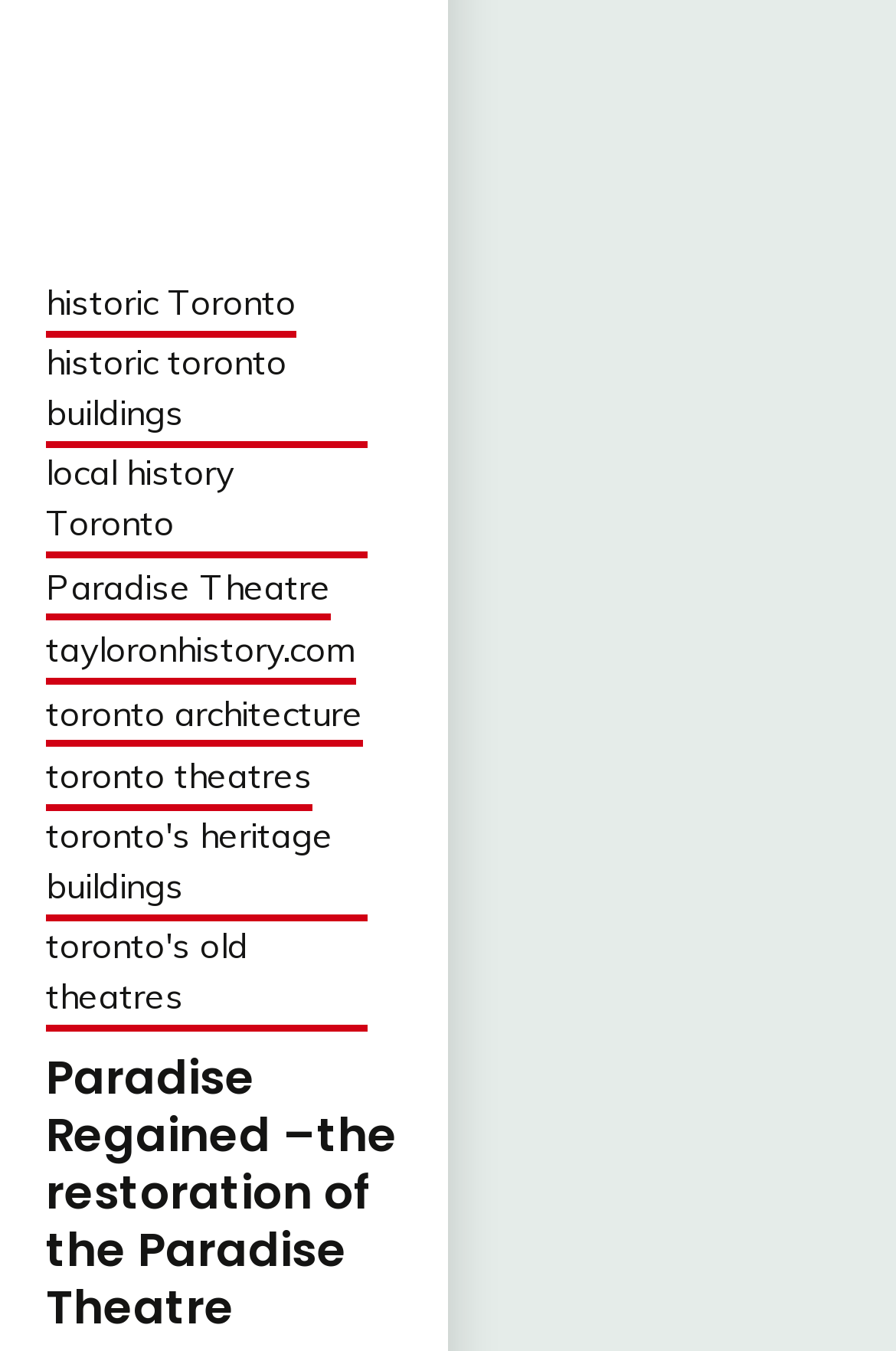How many links are related to Toronto?
Please provide a single word or phrase based on the screenshot.

5